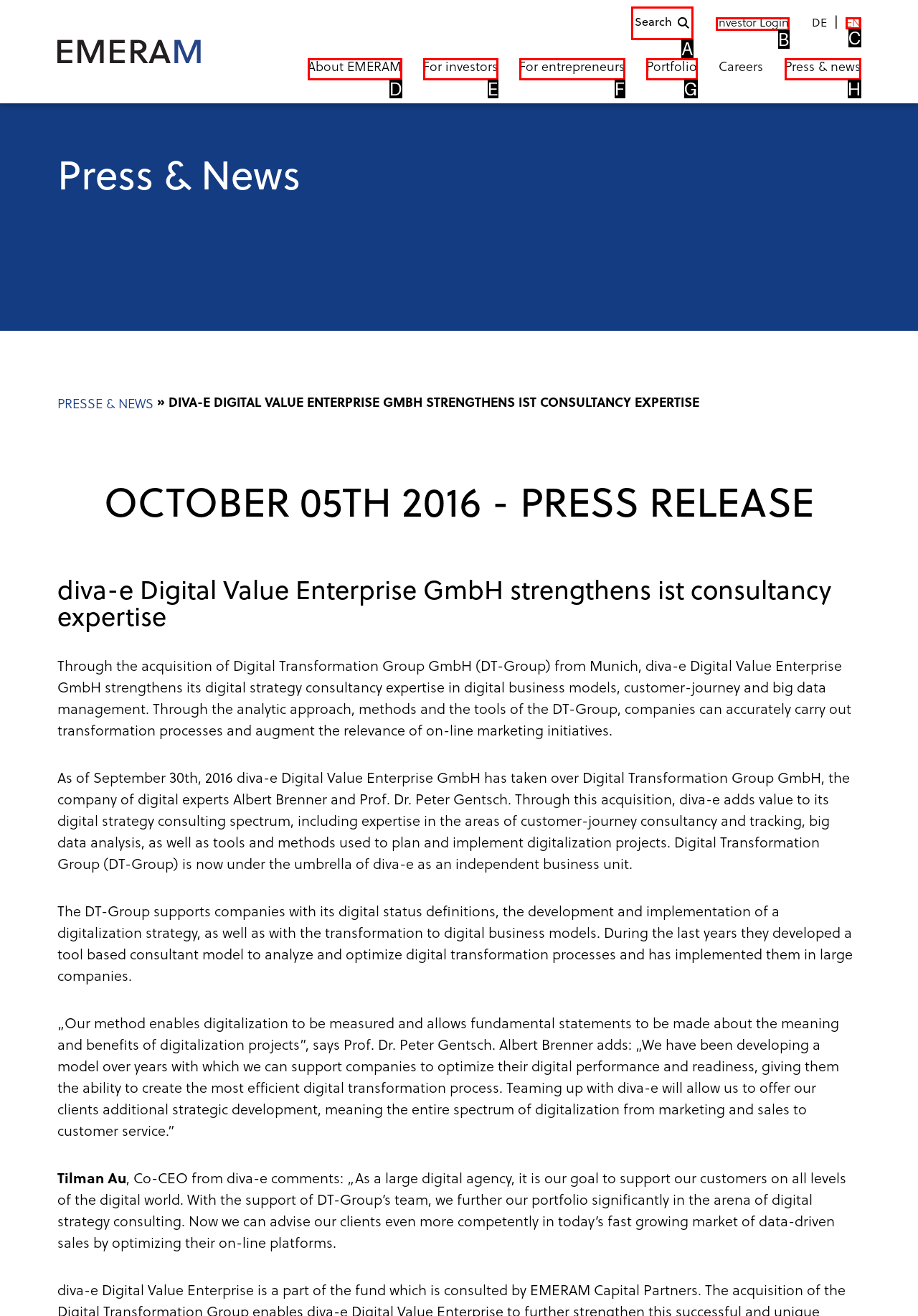Determine which HTML element should be clicked to carry out the following task: Search for something Respond with the letter of the appropriate option.

A